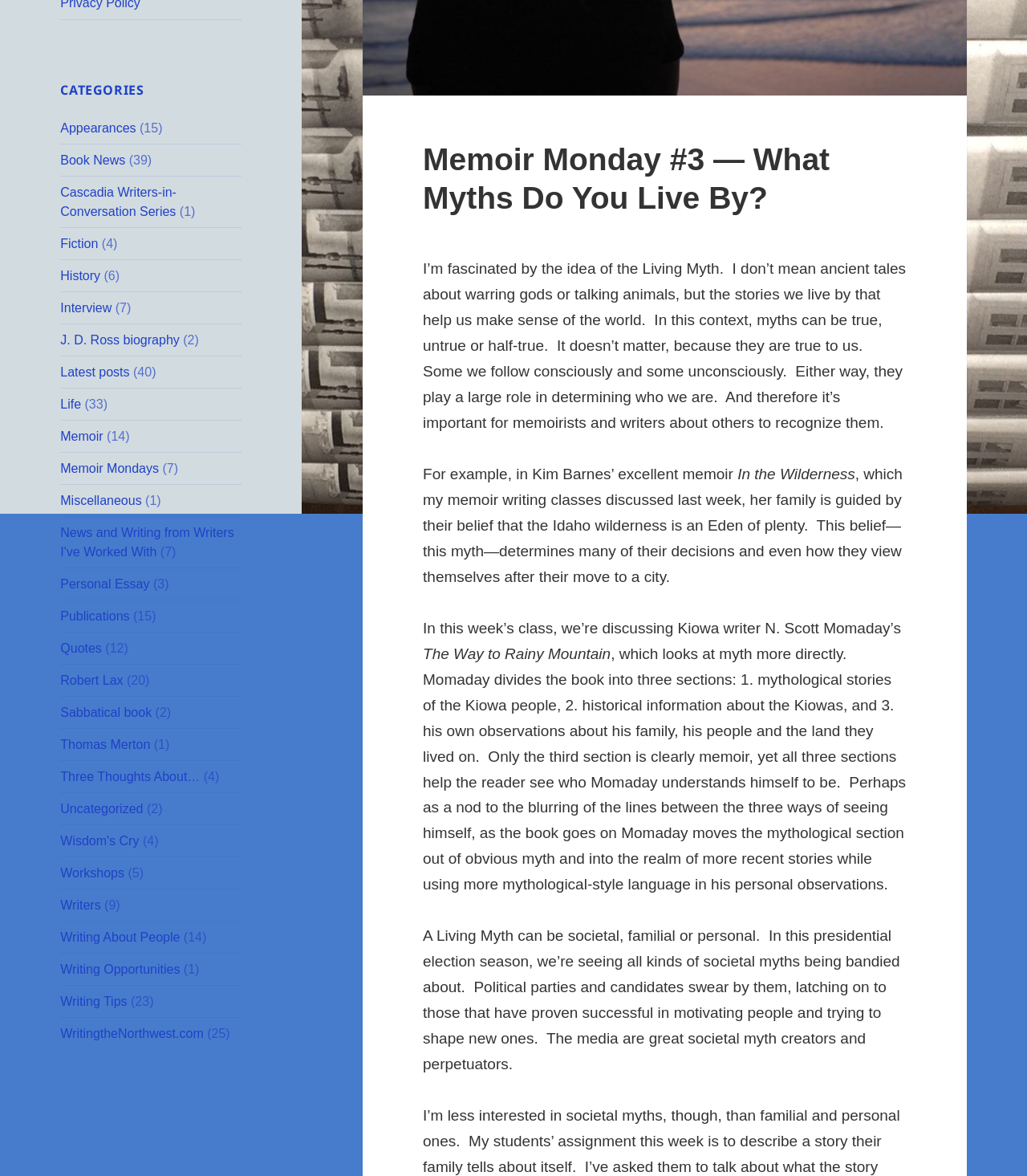Given the webpage screenshot and the description, determine the bounding box coordinates (top-left x, top-left y, bottom-right x, bottom-right y) that define the location of the UI element matching this description: Writing About People

[0.059, 0.791, 0.175, 0.803]